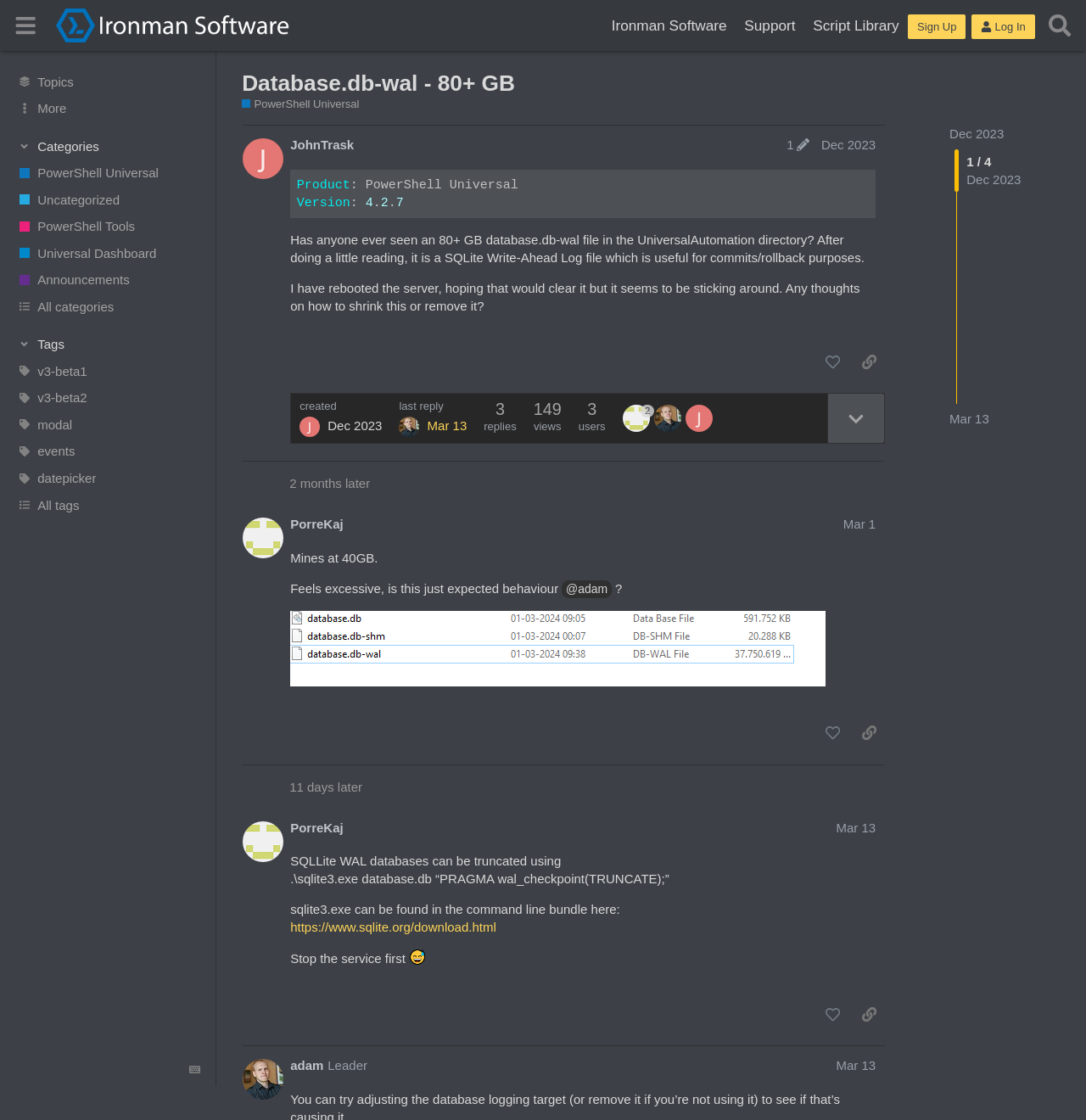Identify the bounding box coordinates of the HTML element based on this description: "Script Library".

[0.741, 0.011, 0.836, 0.035]